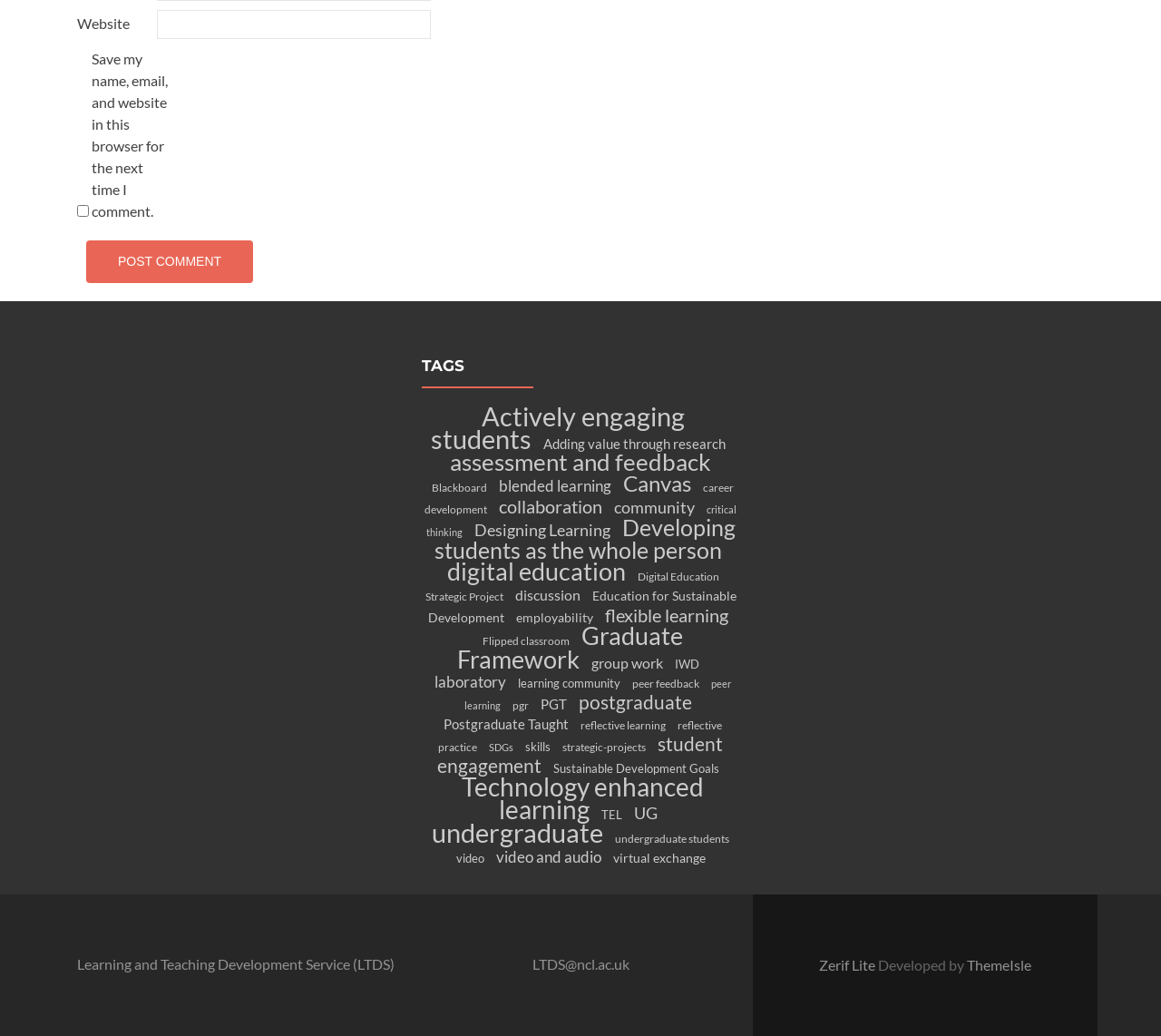Please determine the bounding box coordinates of the element's region to click in order to carry out the following instruction: "Post a comment". The coordinates should be four float numbers between 0 and 1, i.e., [left, top, right, bottom].

[0.074, 0.232, 0.218, 0.274]